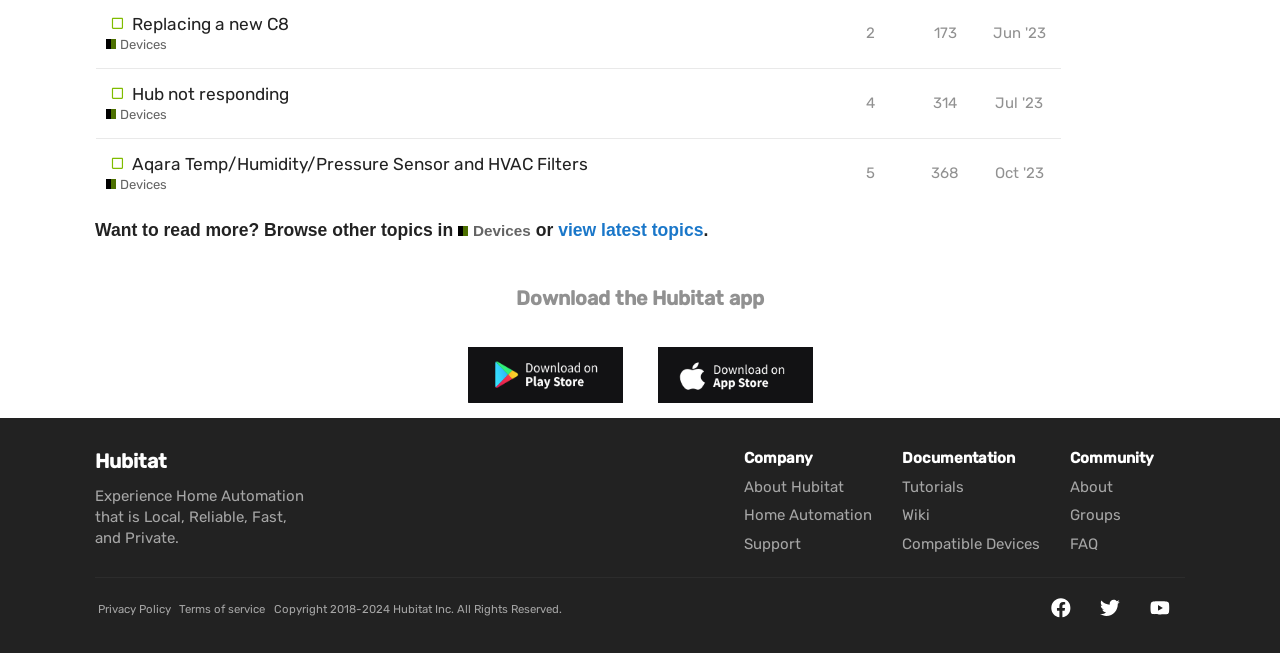Point out the bounding box coordinates of the section to click in order to follow this instruction: "Browse other topics in Devices".

[0.358, 0.337, 0.415, 0.37]